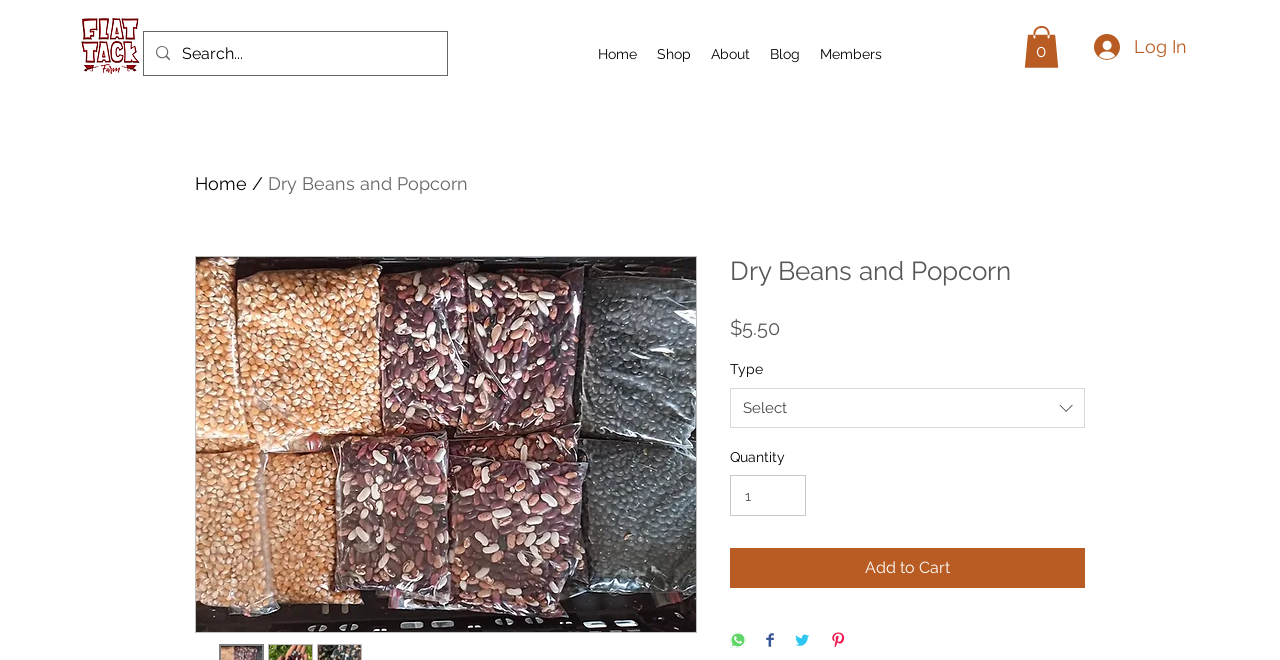Can you find the bounding box coordinates for the element to click on to achieve the instruction: "Go to the shop page"?

[0.505, 0.059, 0.548, 0.105]